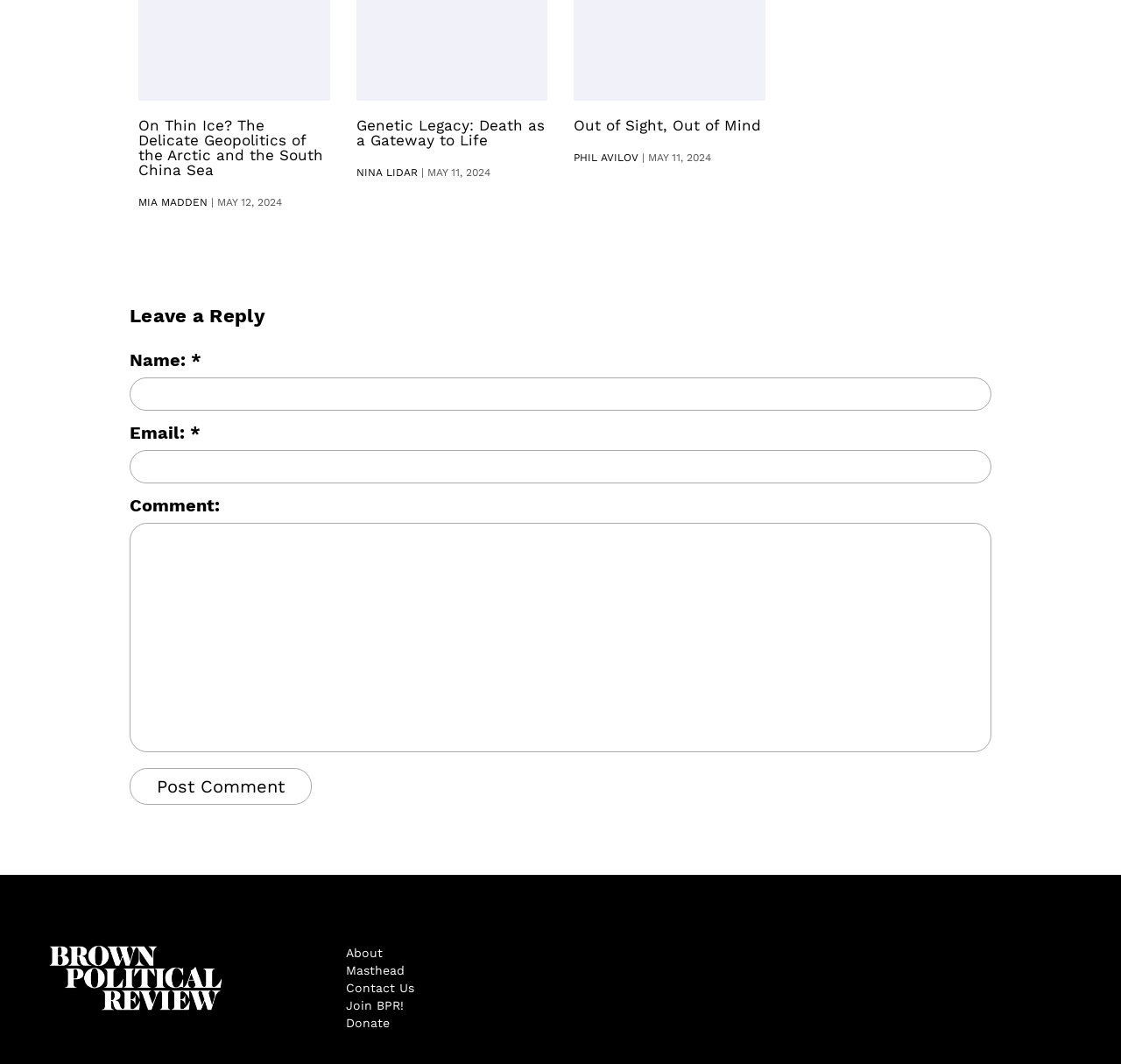Respond to the following question using a concise word or phrase: 
What is the latest date mentioned?

MAY 12, 2024